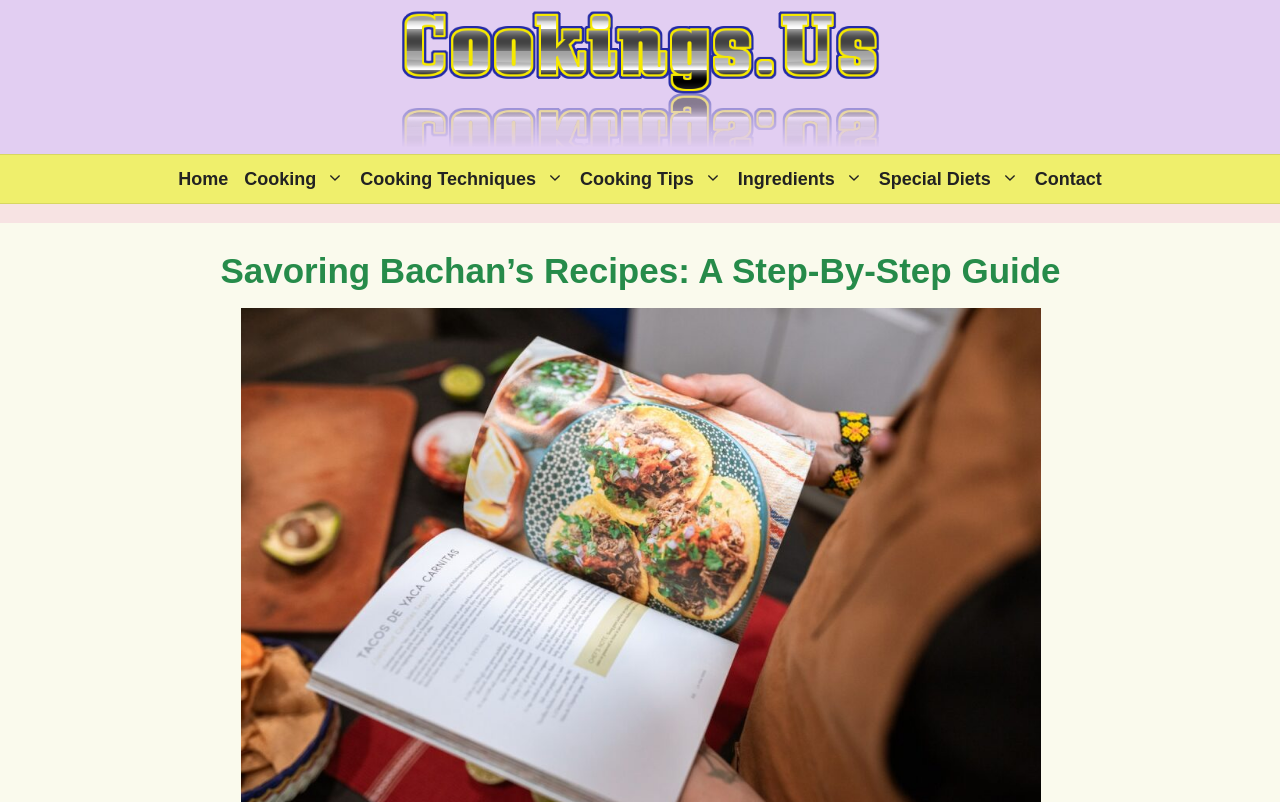Use a single word or phrase to answer the question: 
What is the topic of the webpage?

Bachan's cuisine